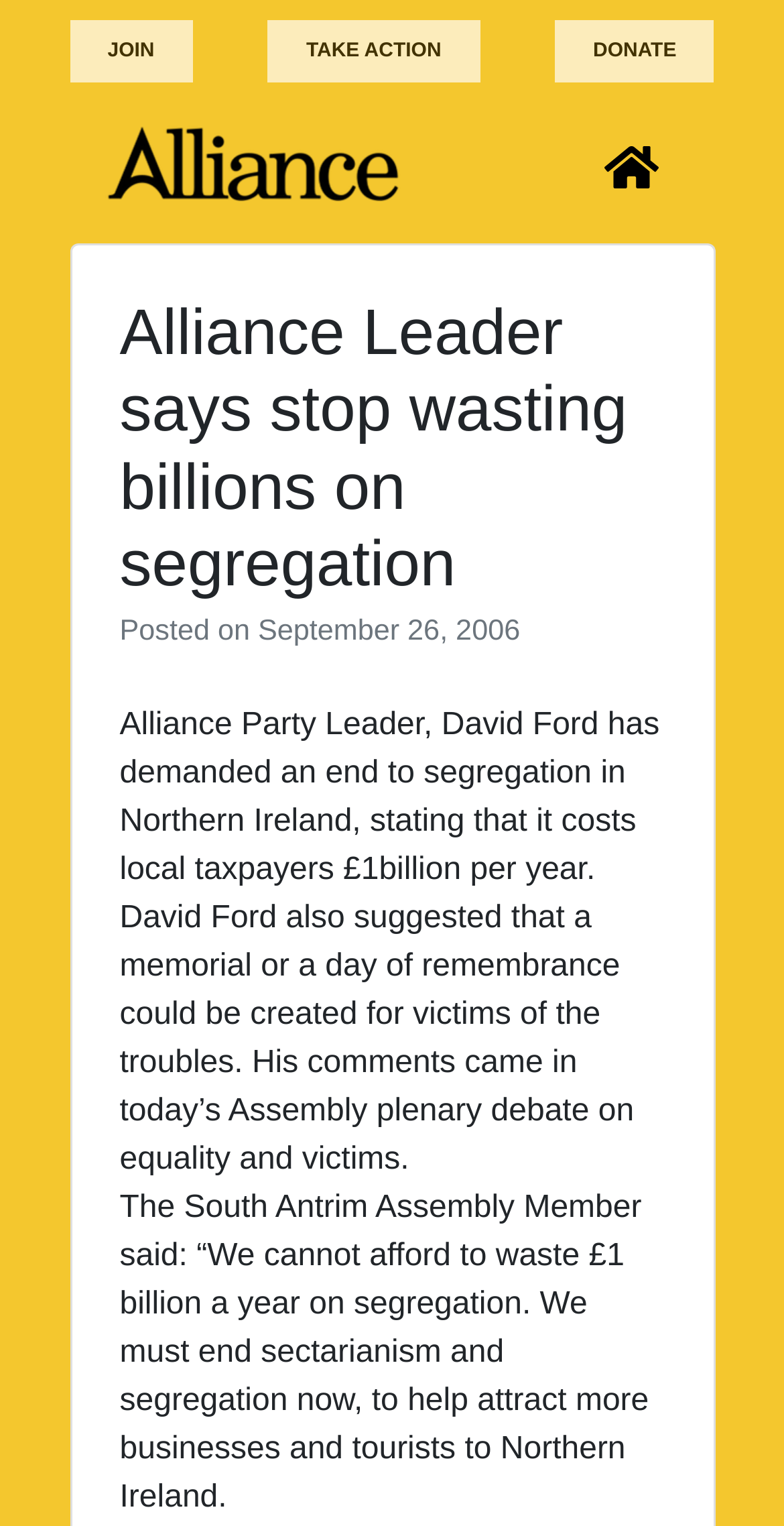Provide your answer in one word or a succinct phrase for the question: 
What is the suggested alternative to segregation?

Memorial or day of remembrance